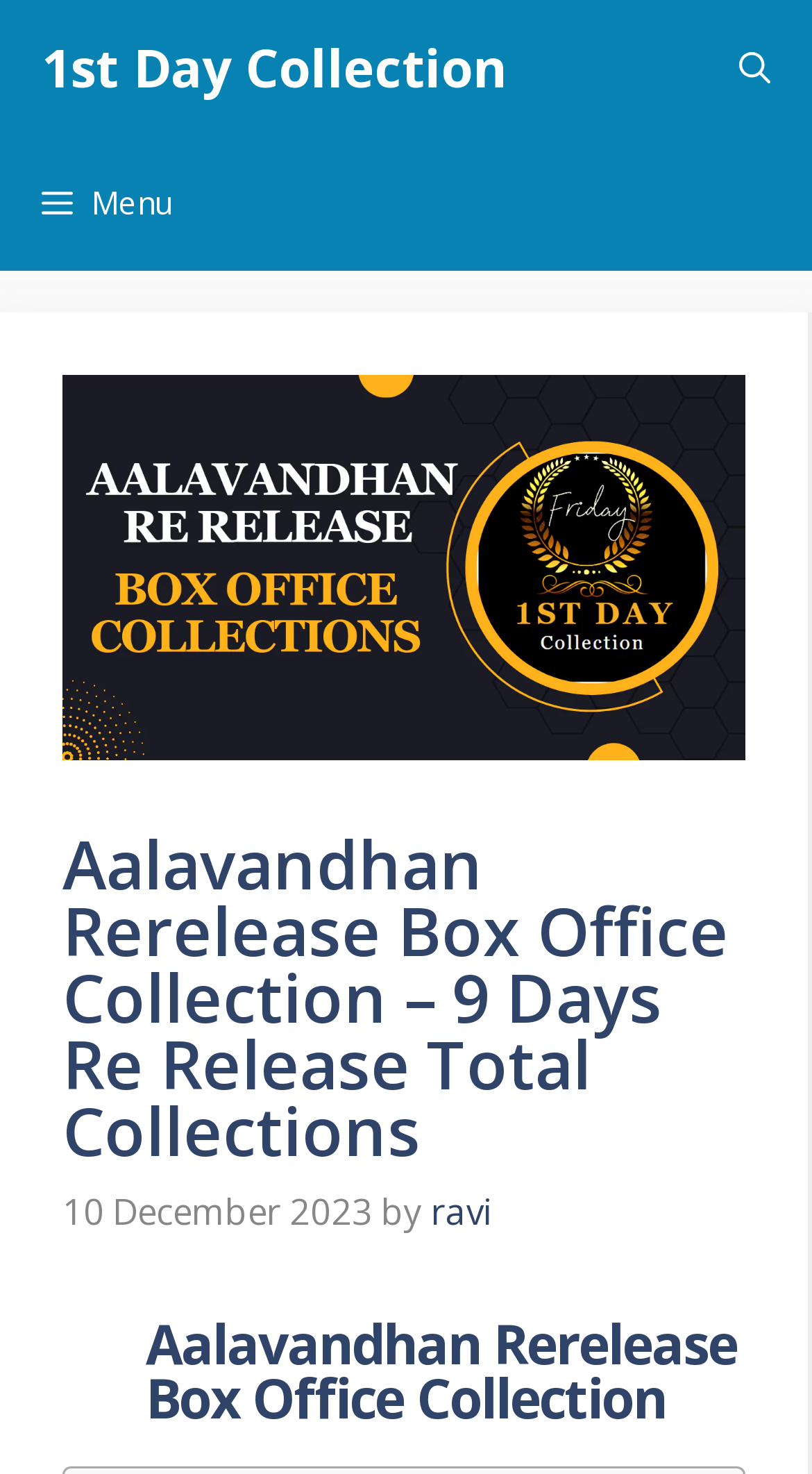Please specify the bounding box coordinates in the format (top-left x, top-left y, bottom-right x, bottom-right y), with values ranging from 0 to 1. Identify the bounding box for the UI component described as follows: Menu

[0.0, 0.092, 0.262, 0.184]